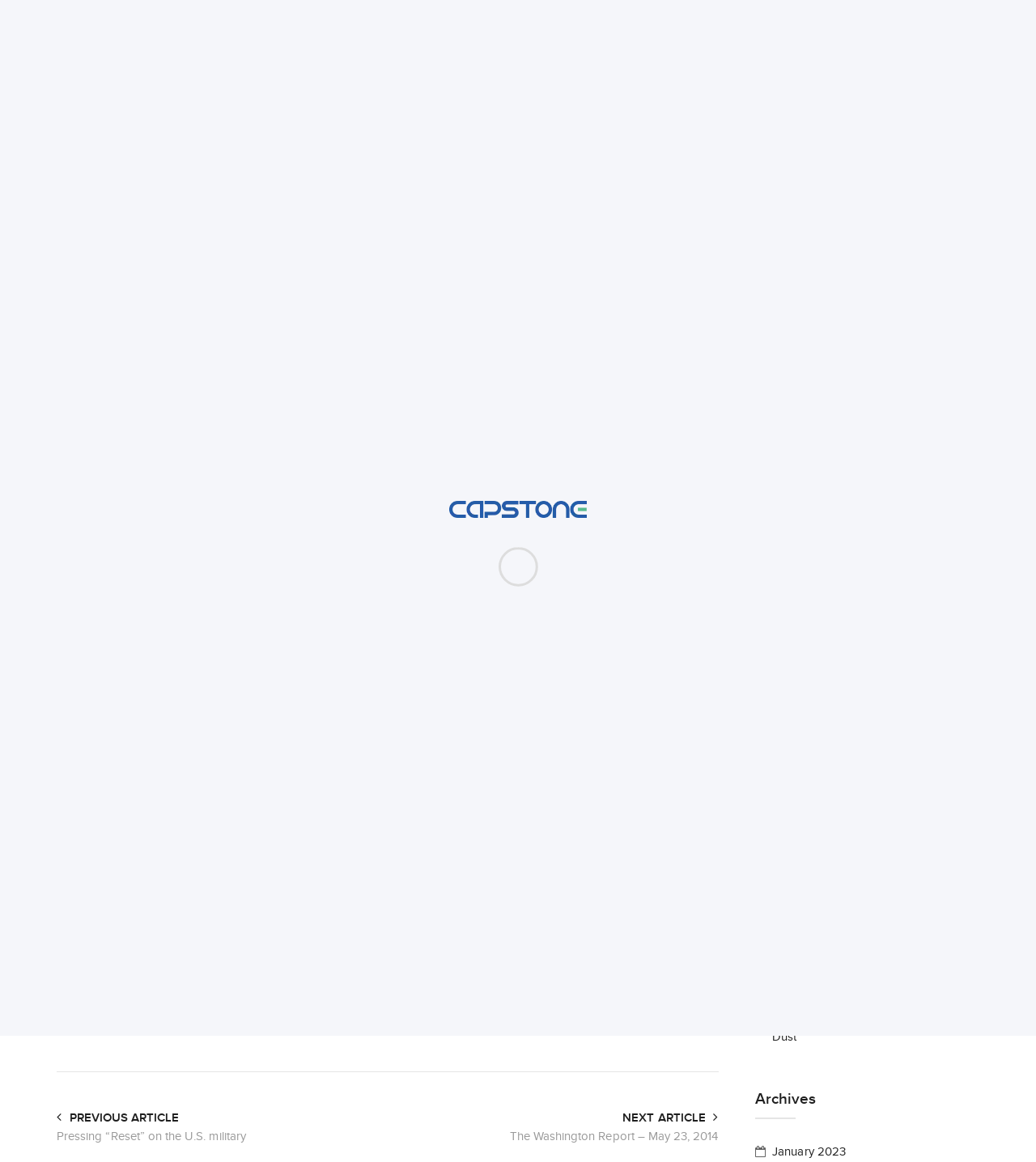Can you find and provide the title of the webpage?

Using the Internet to Combat Violent Extremism